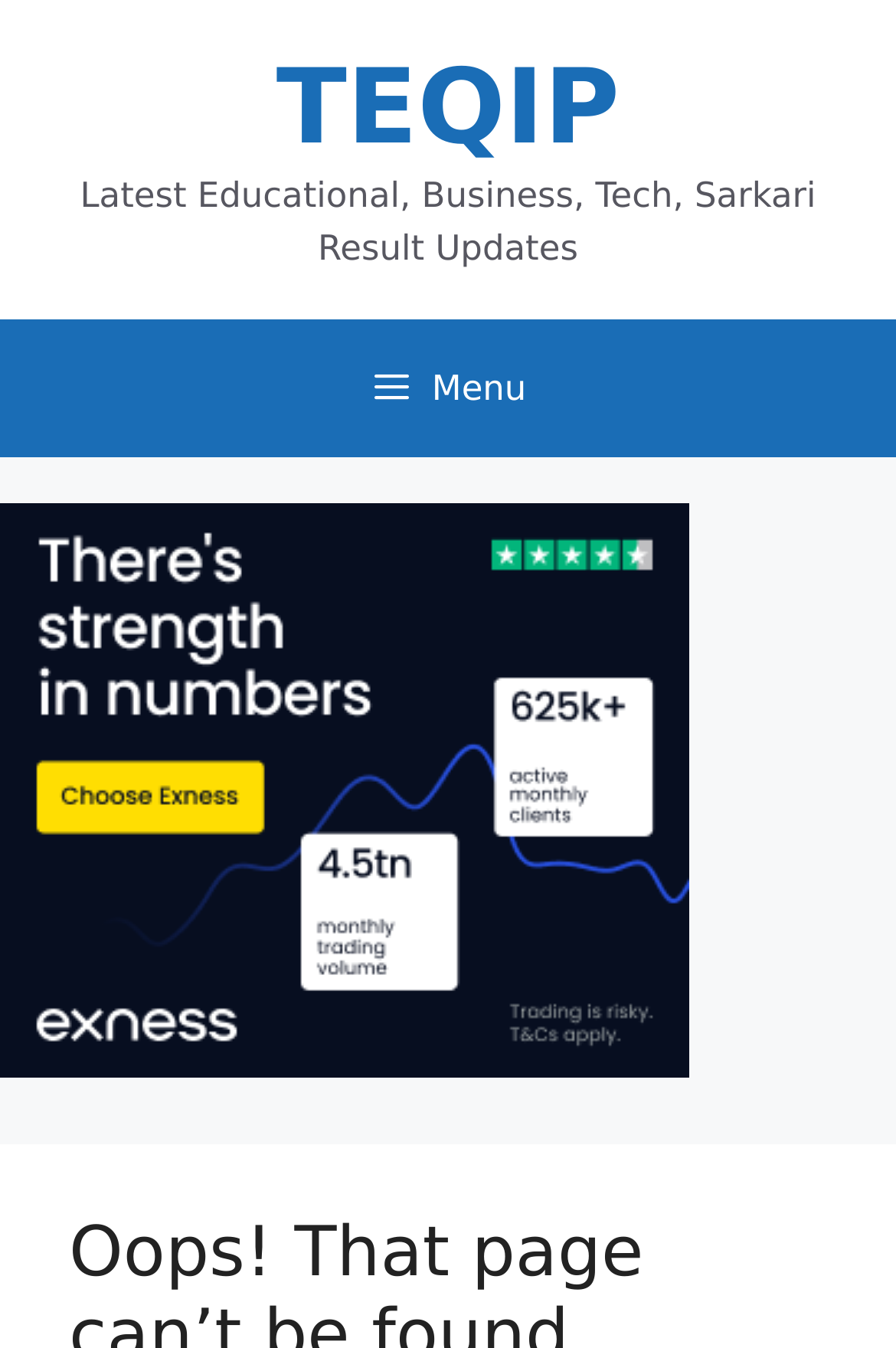Identify the text that serves as the heading for the webpage and generate it.

Oops! That page can’t be found.